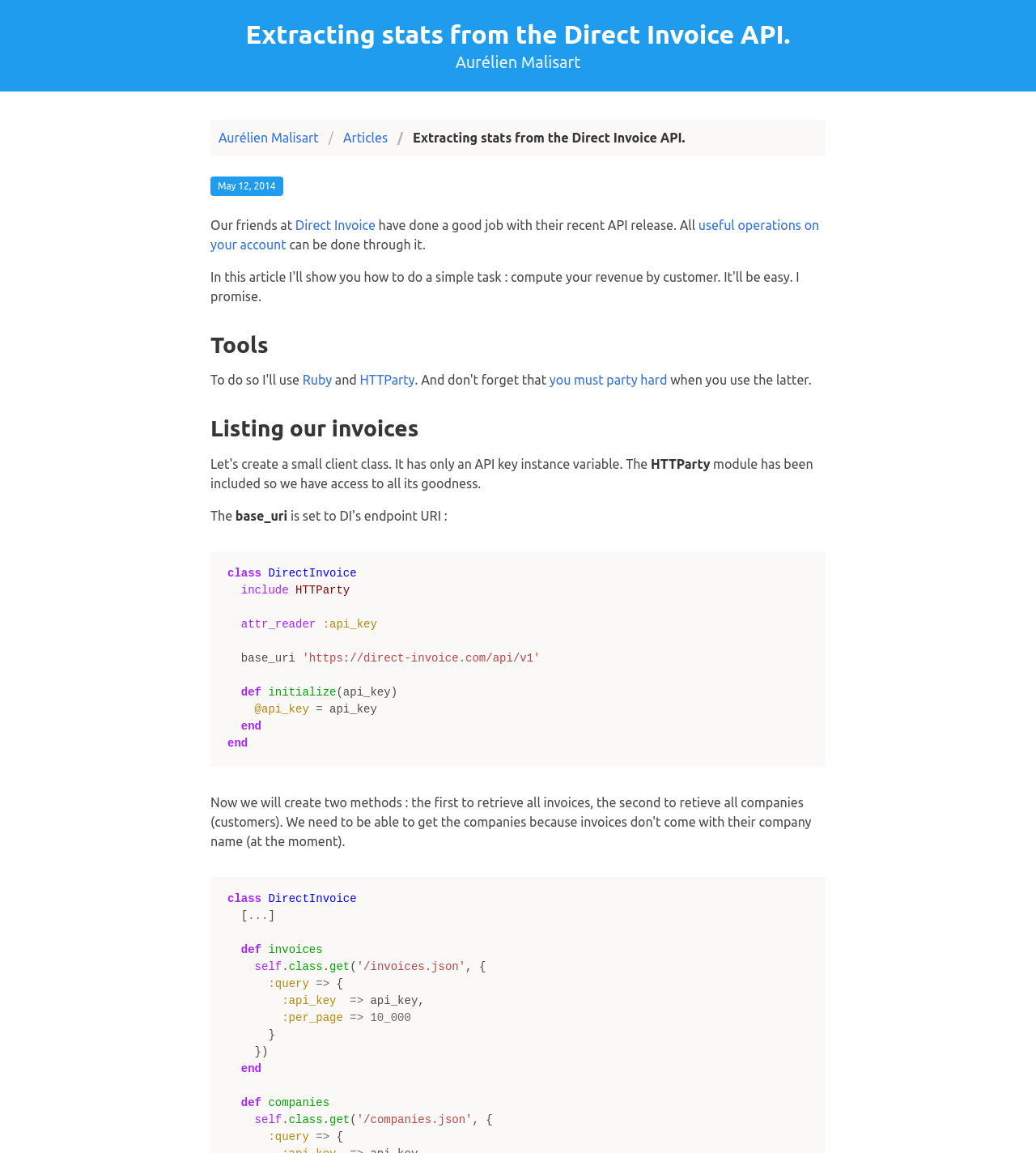Using the provided element description: "you must party hard", determine the bounding box coordinates of the corresponding UI element in the screenshot.

[0.53, 0.323, 0.644, 0.336]